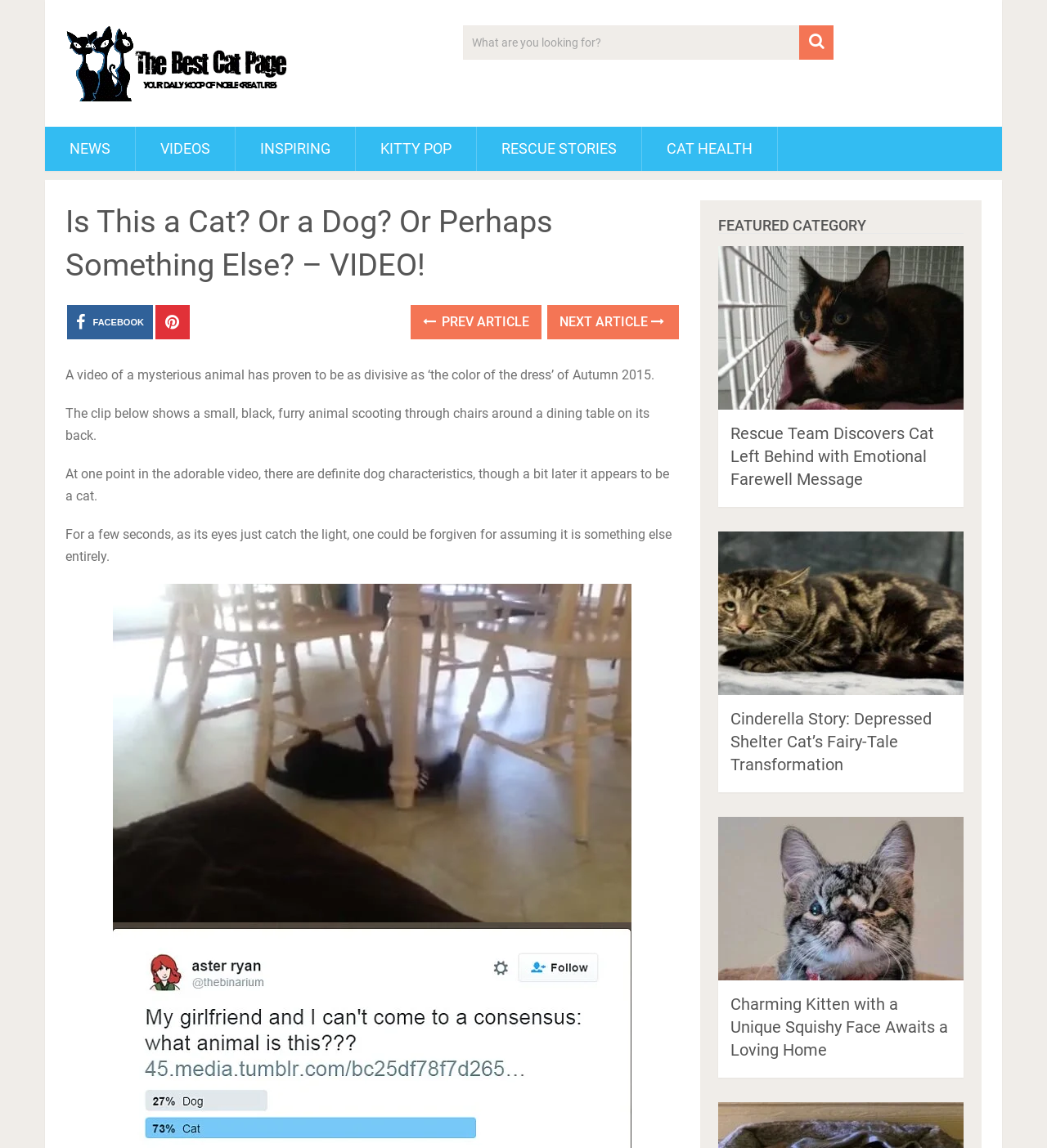Find the bounding box coordinates of the UI element according to this description: "Videos".

[0.13, 0.11, 0.224, 0.149]